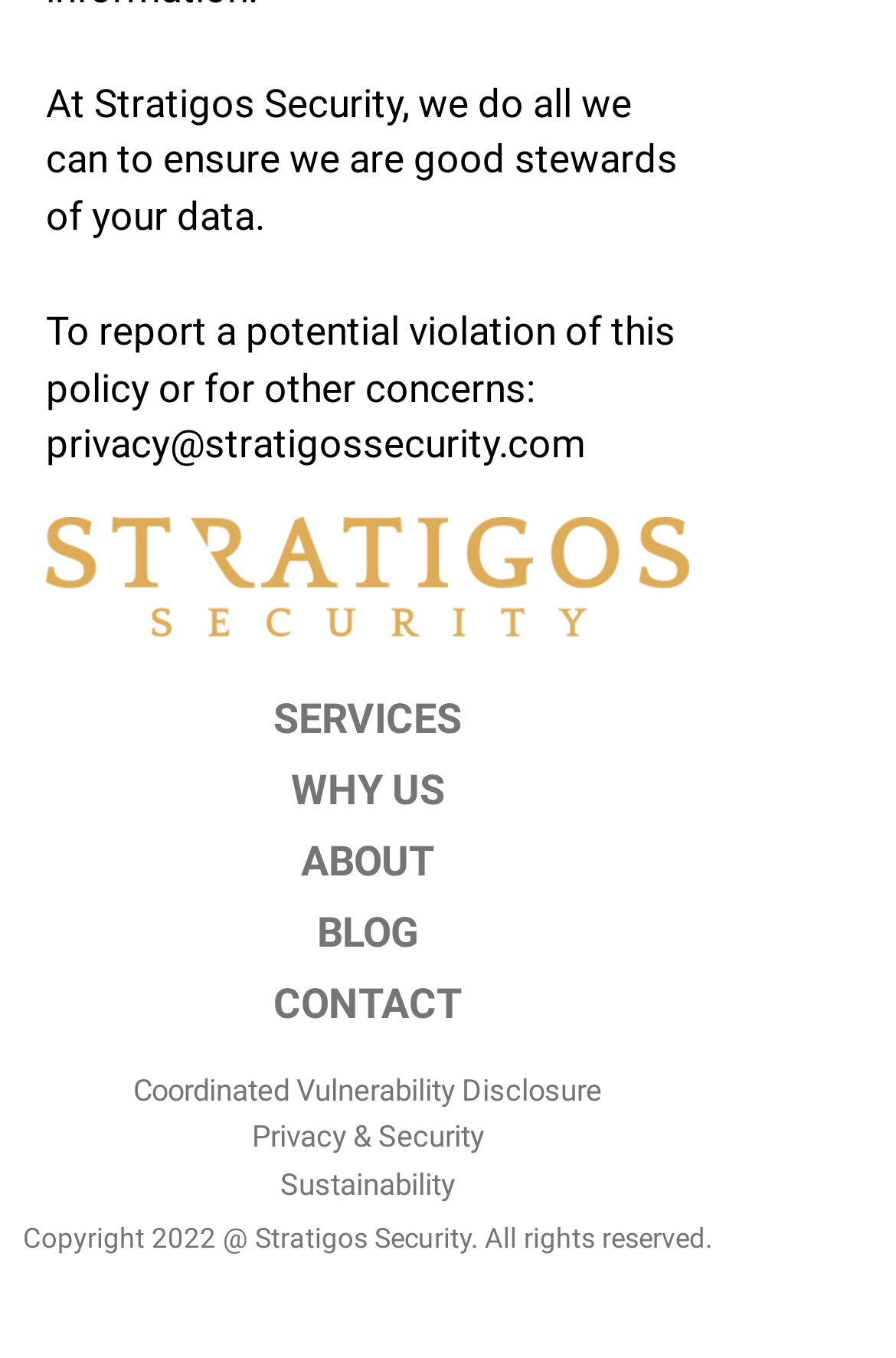Using the description: "privacy settings", identify the bounding box of the corresponding UI element in the screenshot.

None